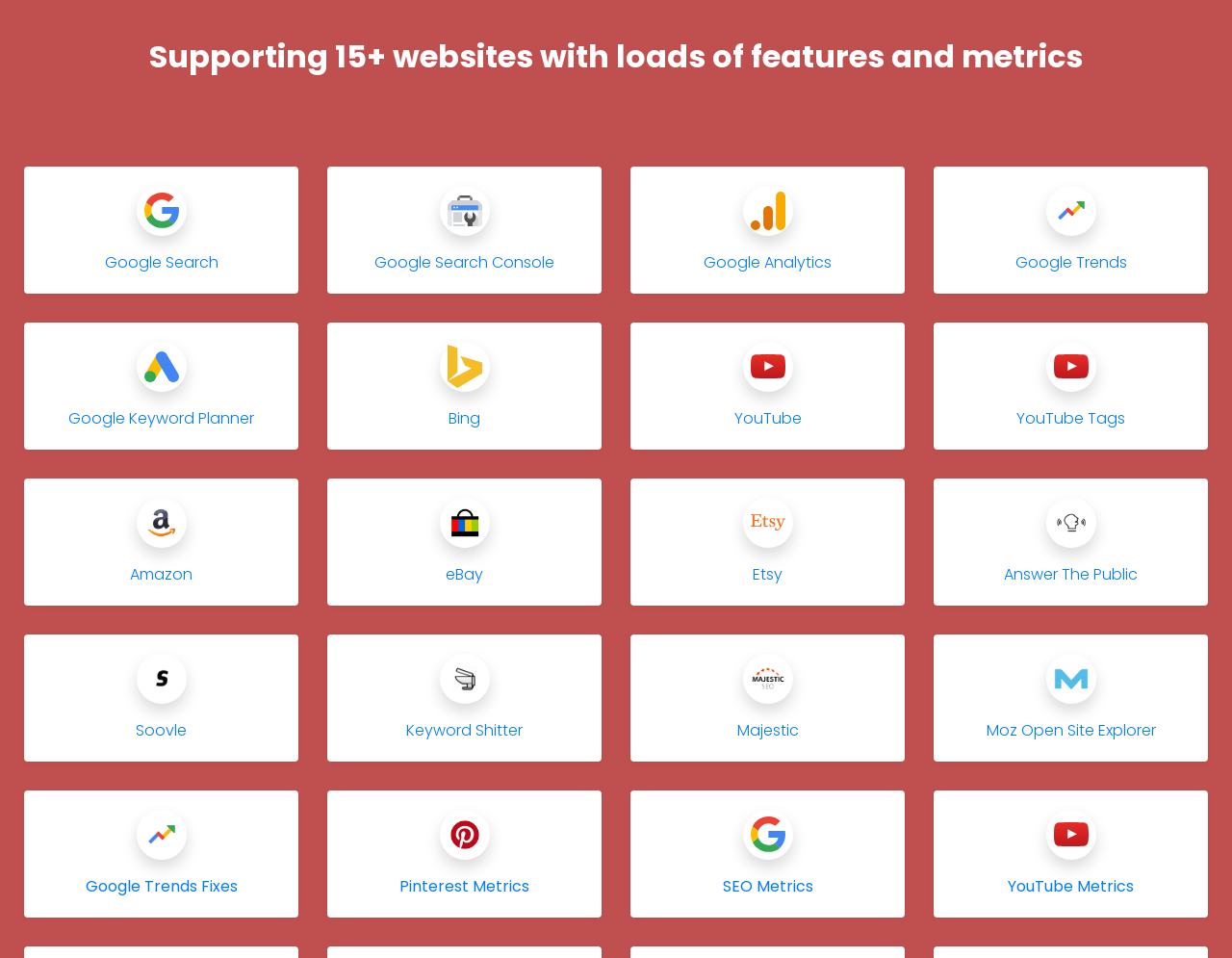Answer the following in one word or a short phrase: 
Is there a link to YouTube on this webpage?

Yes